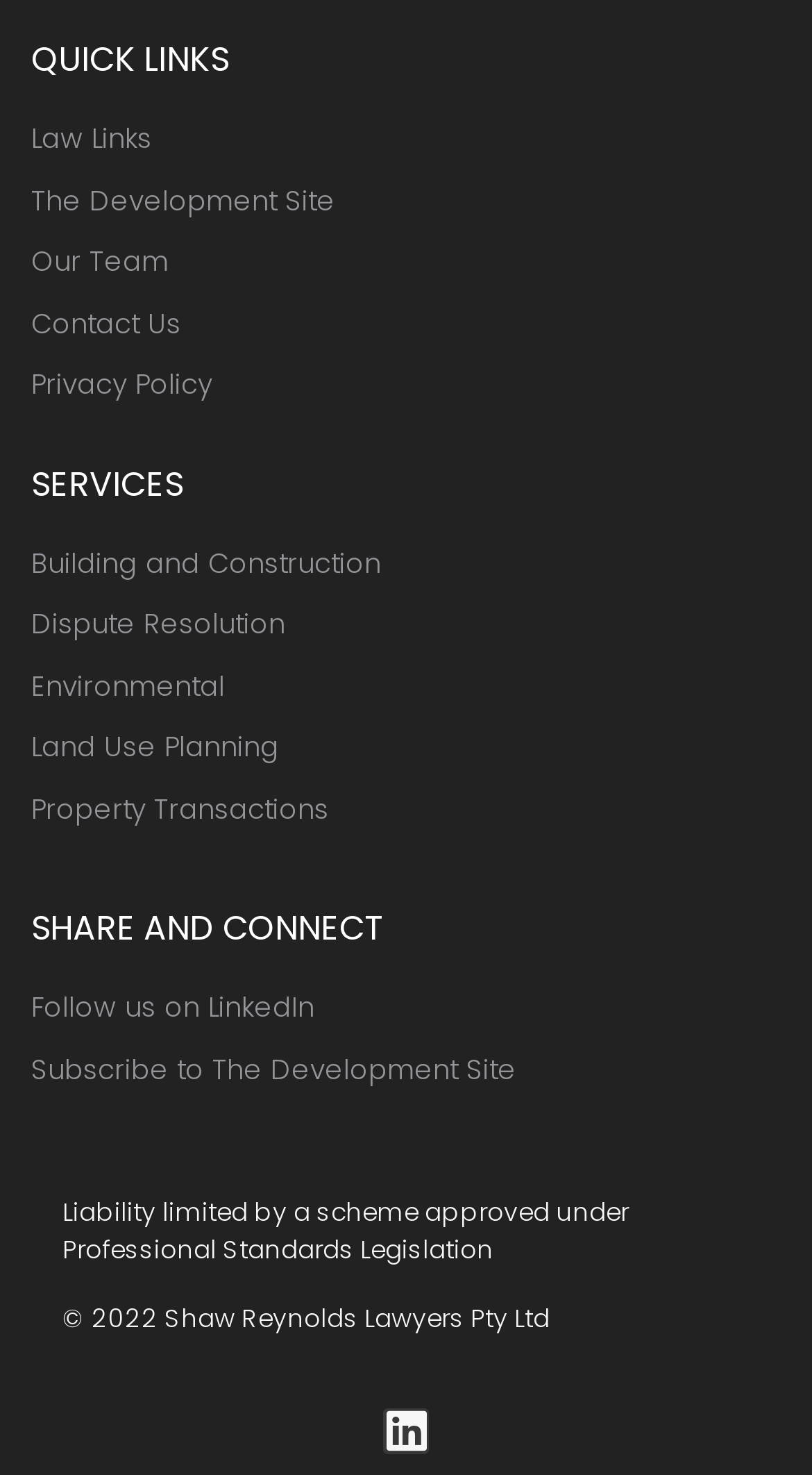Locate the bounding box coordinates of the item that should be clicked to fulfill the instruction: "Click on Law Links".

[0.038, 0.081, 0.962, 0.109]